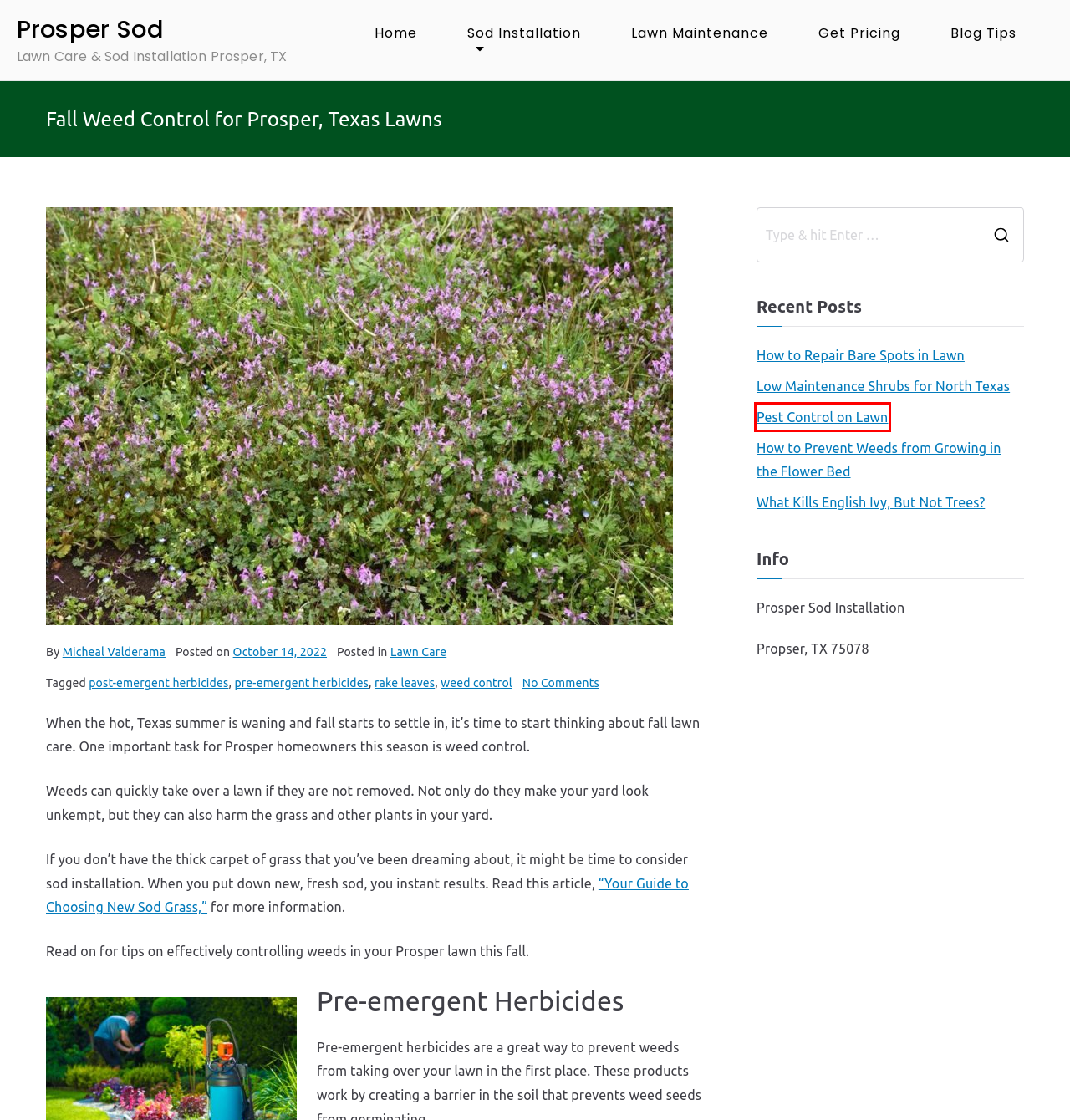You are given a webpage screenshot where a red bounding box highlights an element. Determine the most fitting webpage description for the new page that loads after clicking the element within the red bounding box. Here are the candidates:
A. weed control - Prosper Sod
B. Pest control on lawn
C. Sod Installation - Prosper Sod
D. Blog Tips - Prosper Sod
E. How to Repair Bare Spots in Lawn
F. Get Pricing - Prosper Sod
G. Prosper Sod Installation and Lawn Care Services
H. Micheal Valderama - Prosper Sod

B